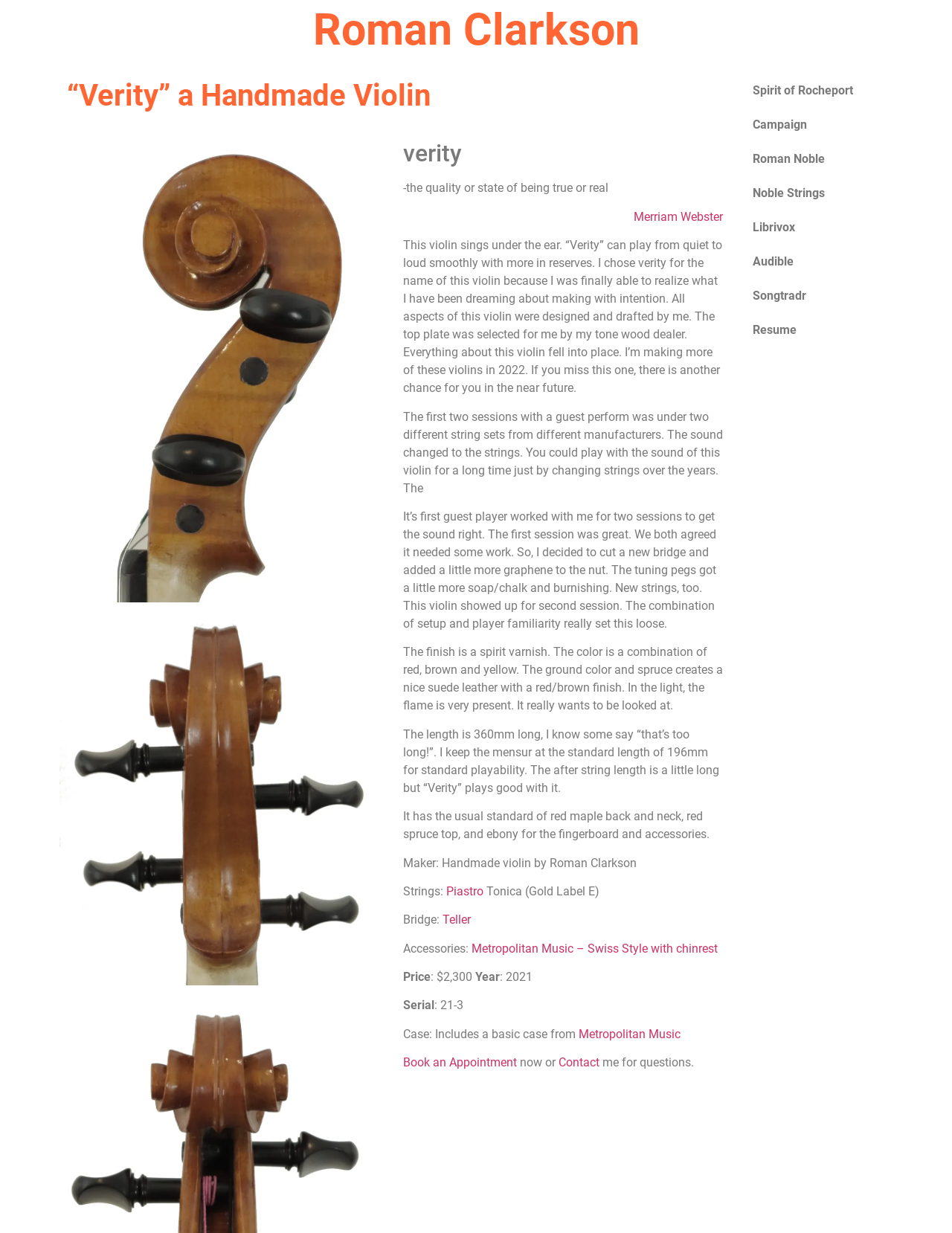Please identify the bounding box coordinates of the region to click in order to complete the given instruction: "Book an Appointment". The coordinates should be four float numbers between 0 and 1, i.e., [left, top, right, bottom].

[0.423, 0.856, 0.543, 0.867]